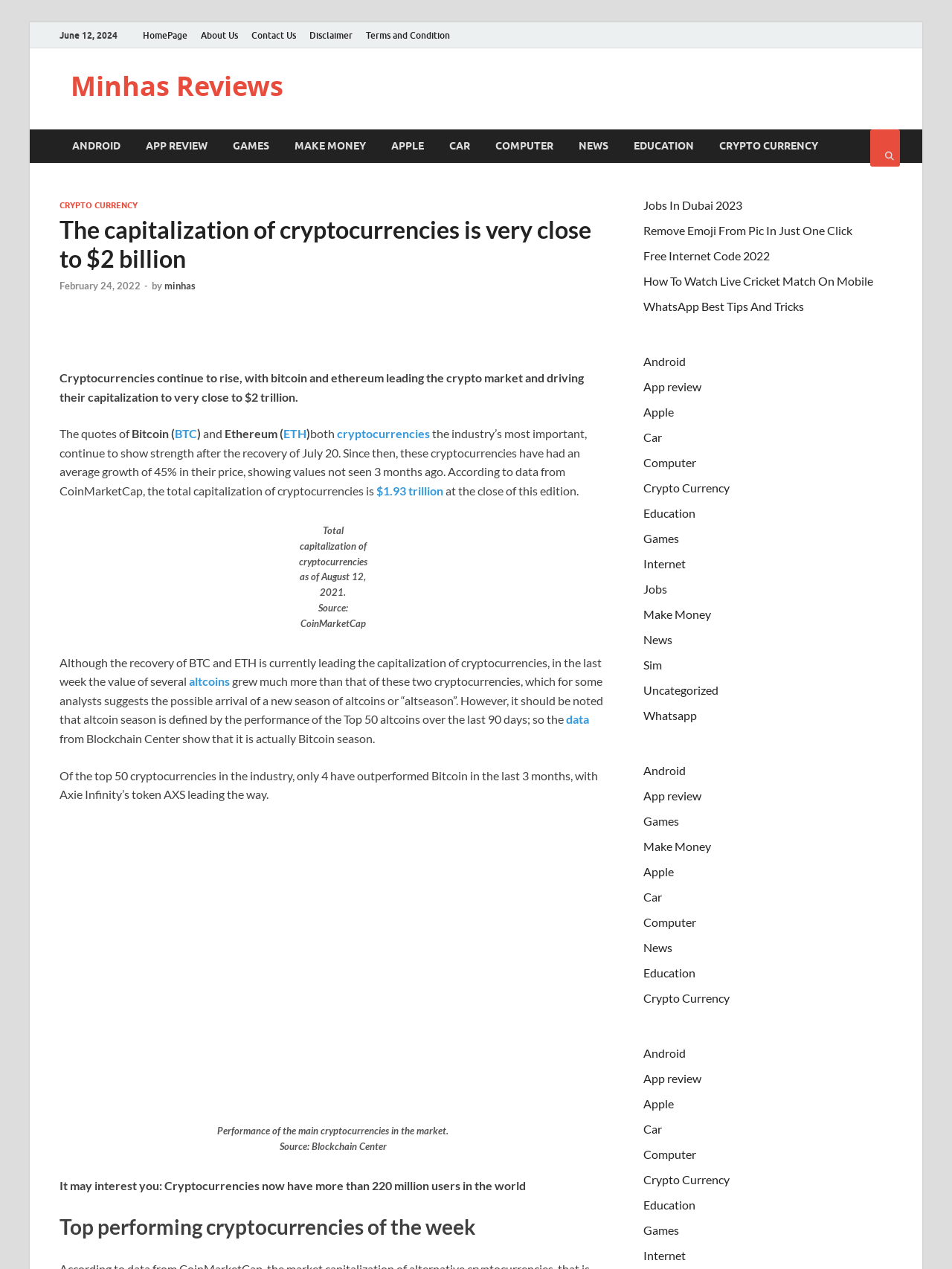Can you specify the bounding box coordinates for the region that should be clicked to fulfill this instruction: "Click on the 'CRYPTO CURRENCY' link".

[0.742, 0.102, 0.873, 0.128]